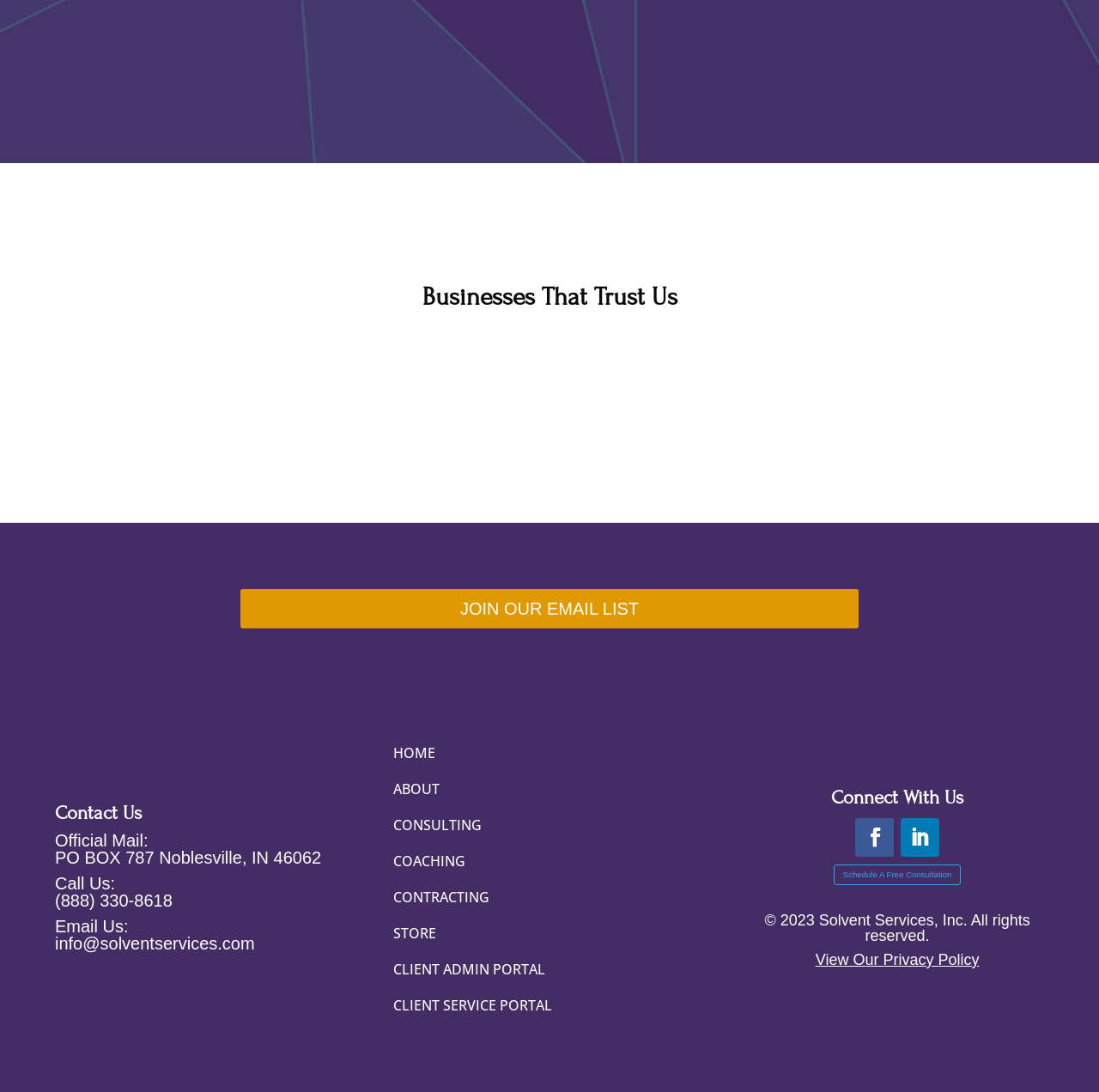Highlight the bounding box coordinates of the region I should click on to meet the following instruction: "Go to the 'HOME' page".

[0.358, 0.684, 0.642, 0.701]